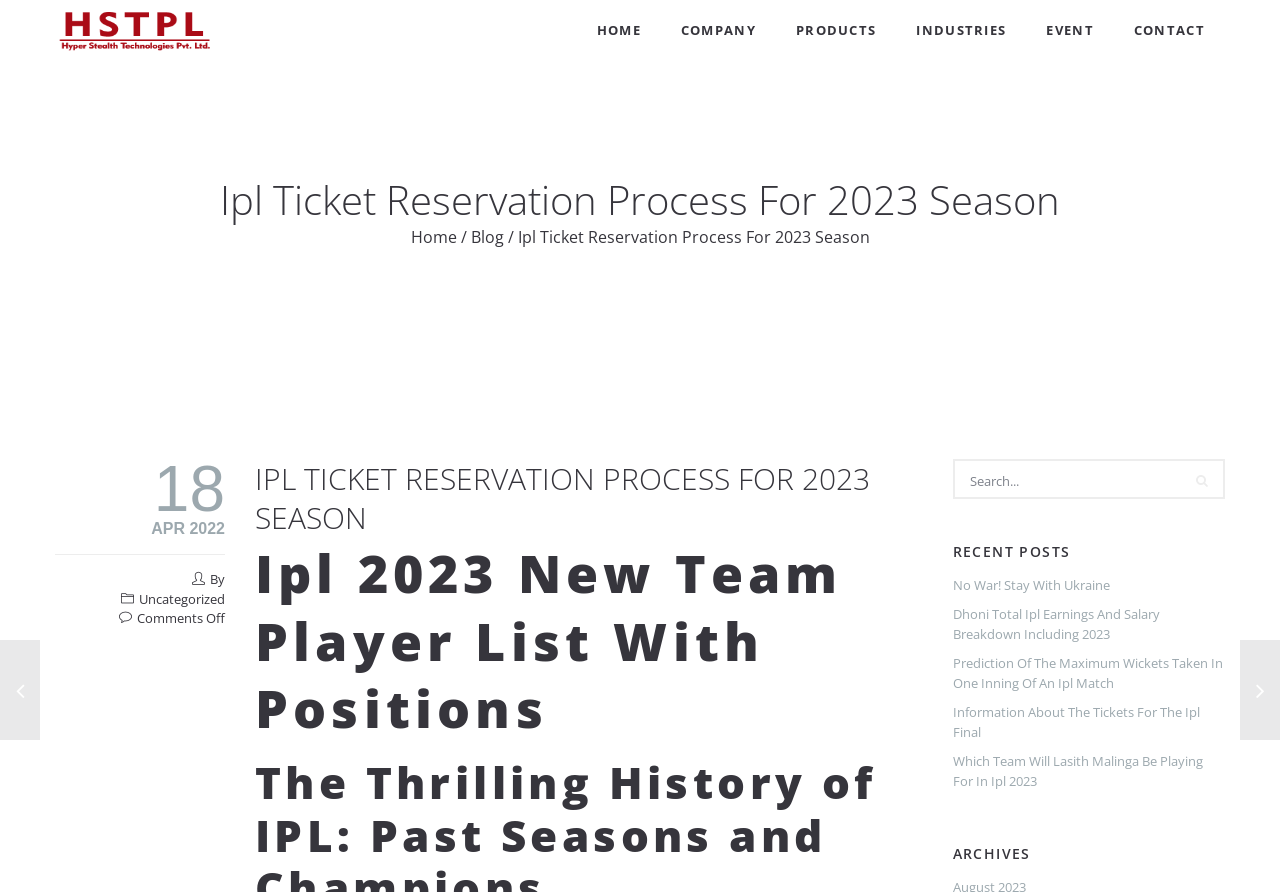Extract the primary header of the webpage and generate its text.

Ipl Ticket Reservation Process For 2023 Season